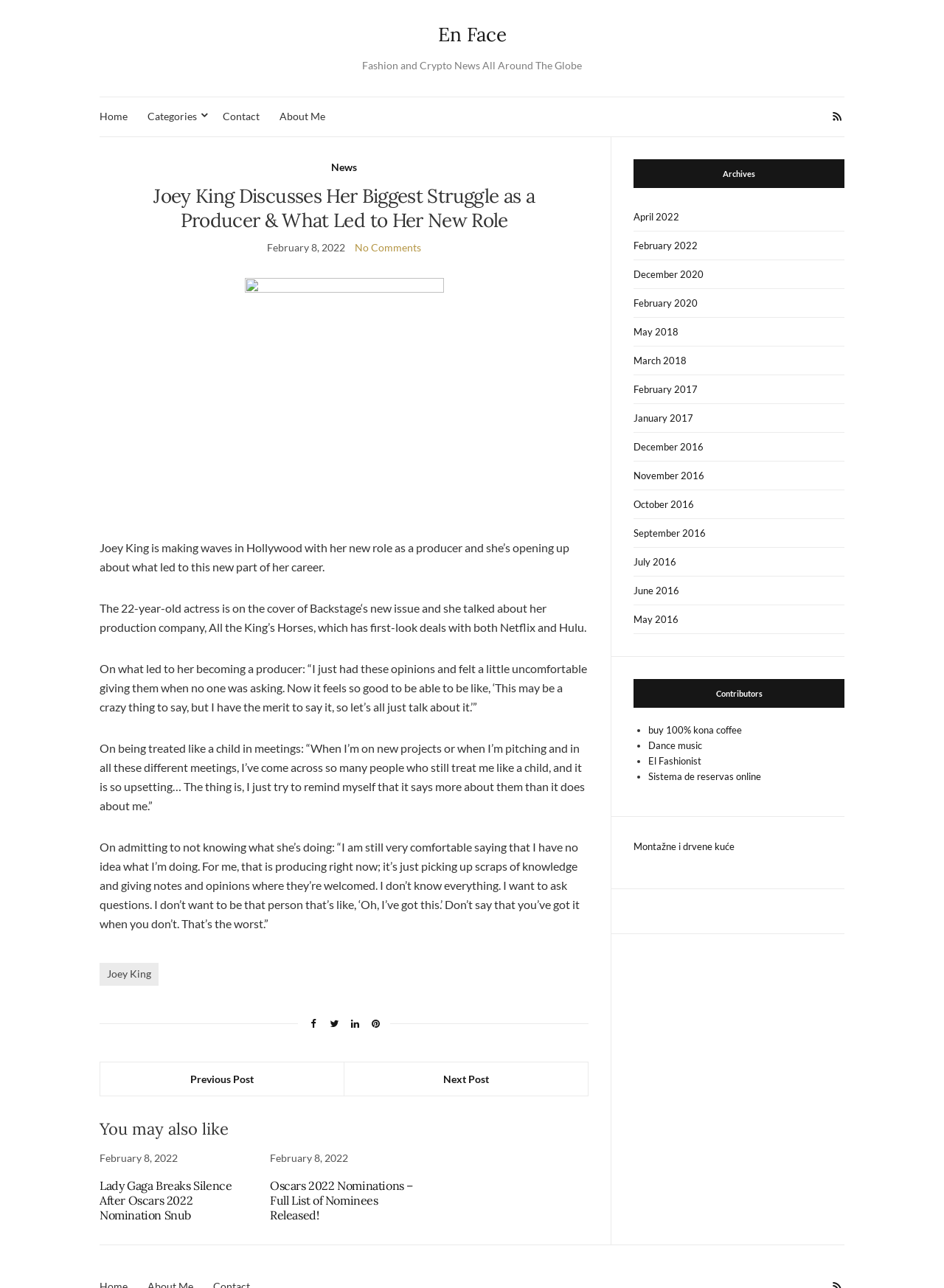Find the bounding box coordinates for the element that must be clicked to complete the instruction: "Click on the 'Home' link". The coordinates should be four float numbers between 0 and 1, indicated as [left, top, right, bottom].

[0.105, 0.084, 0.135, 0.097]